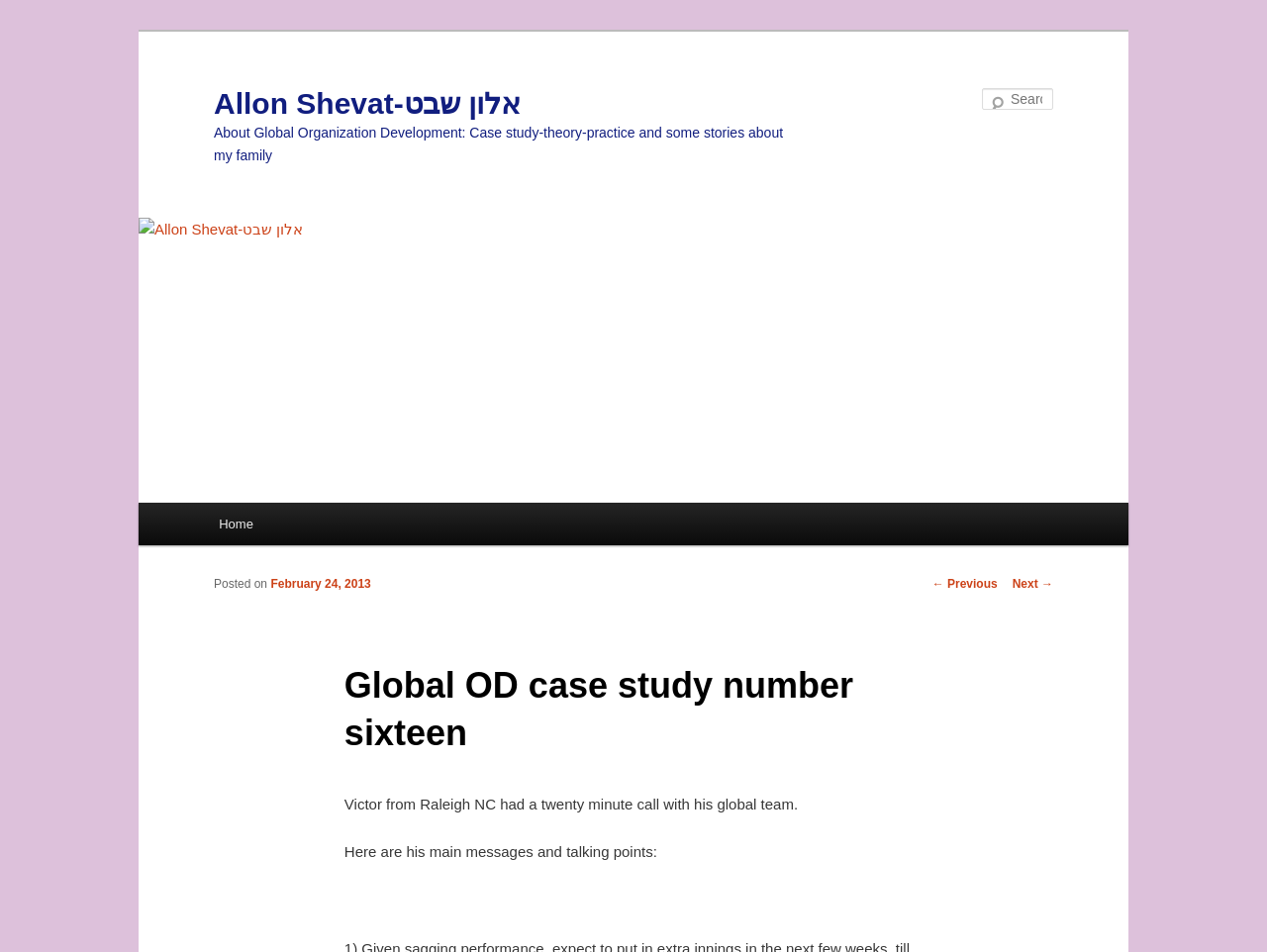Please determine the bounding box coordinates for the UI element described as: "parent_node: Allon Shevat-אלון שבט".

[0.109, 0.228, 0.891, 0.528]